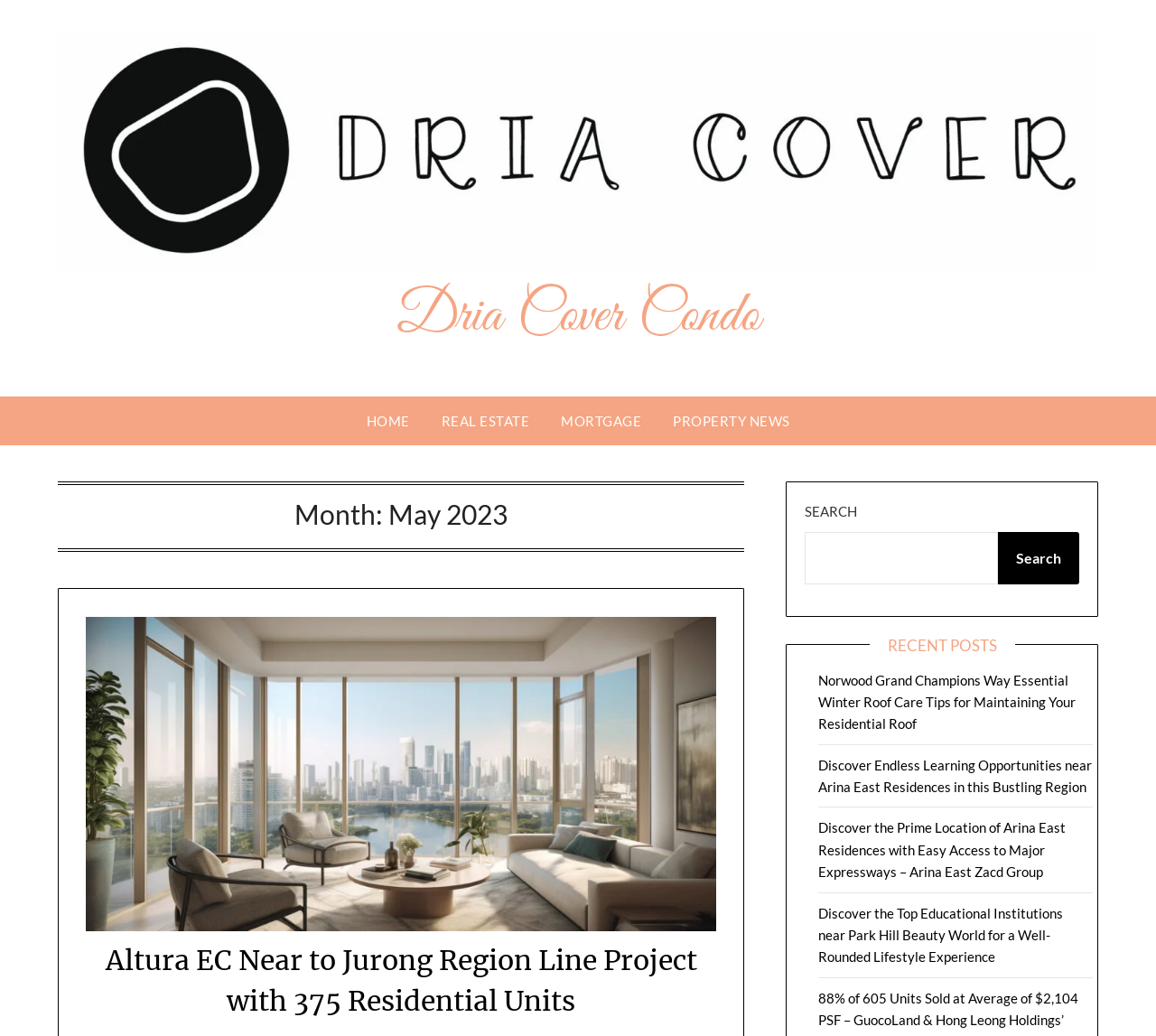Identify the coordinates of the bounding box for the element that must be clicked to accomplish the instruction: "View all agencies".

None